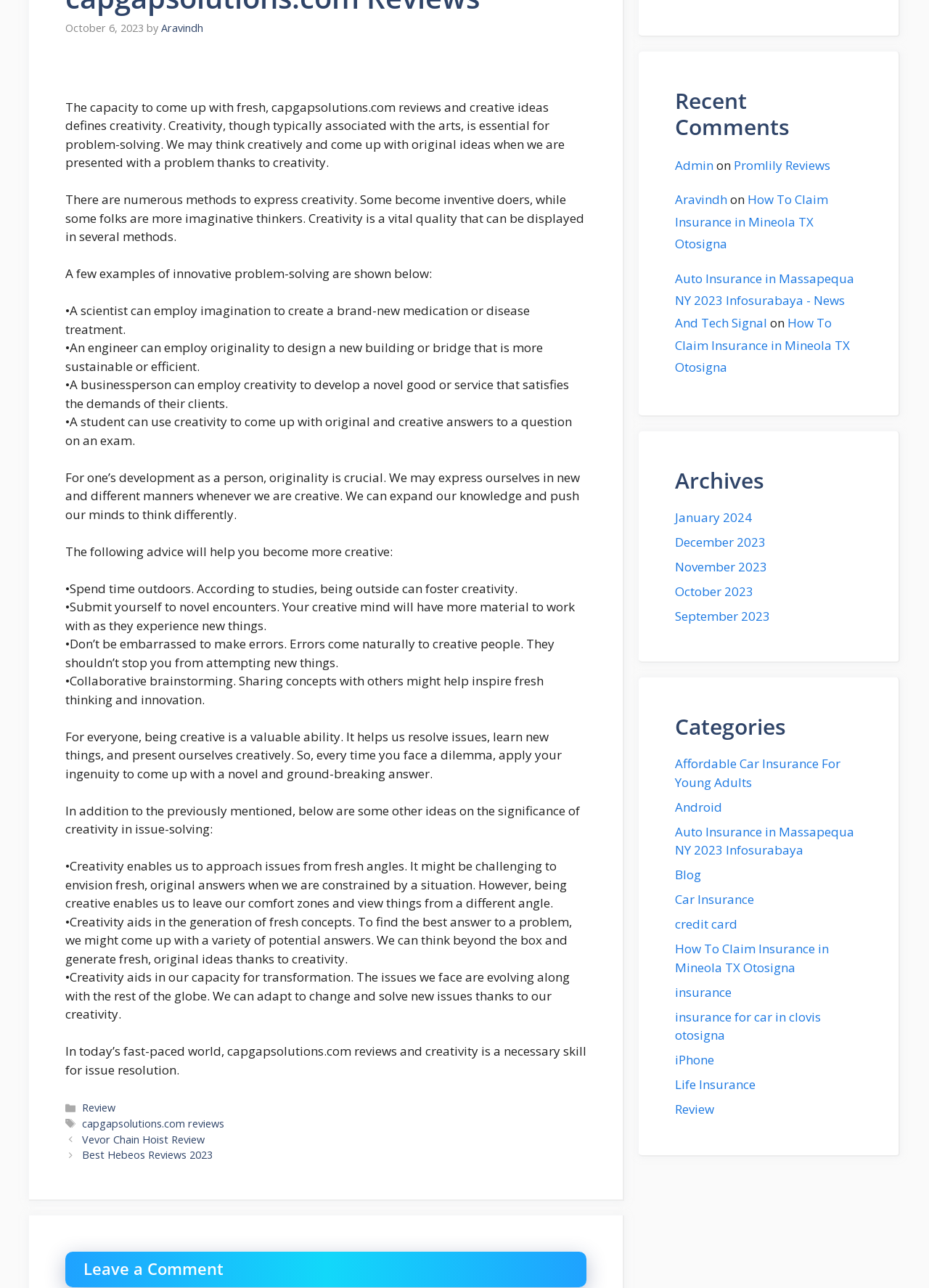Using the format (top-left x, top-left y, bottom-right x, bottom-right y), provide the bounding box coordinates for the described UI element. All values should be floating point numbers between 0 and 1: Best Hebeos Reviews 2023

[0.088, 0.891, 0.229, 0.902]